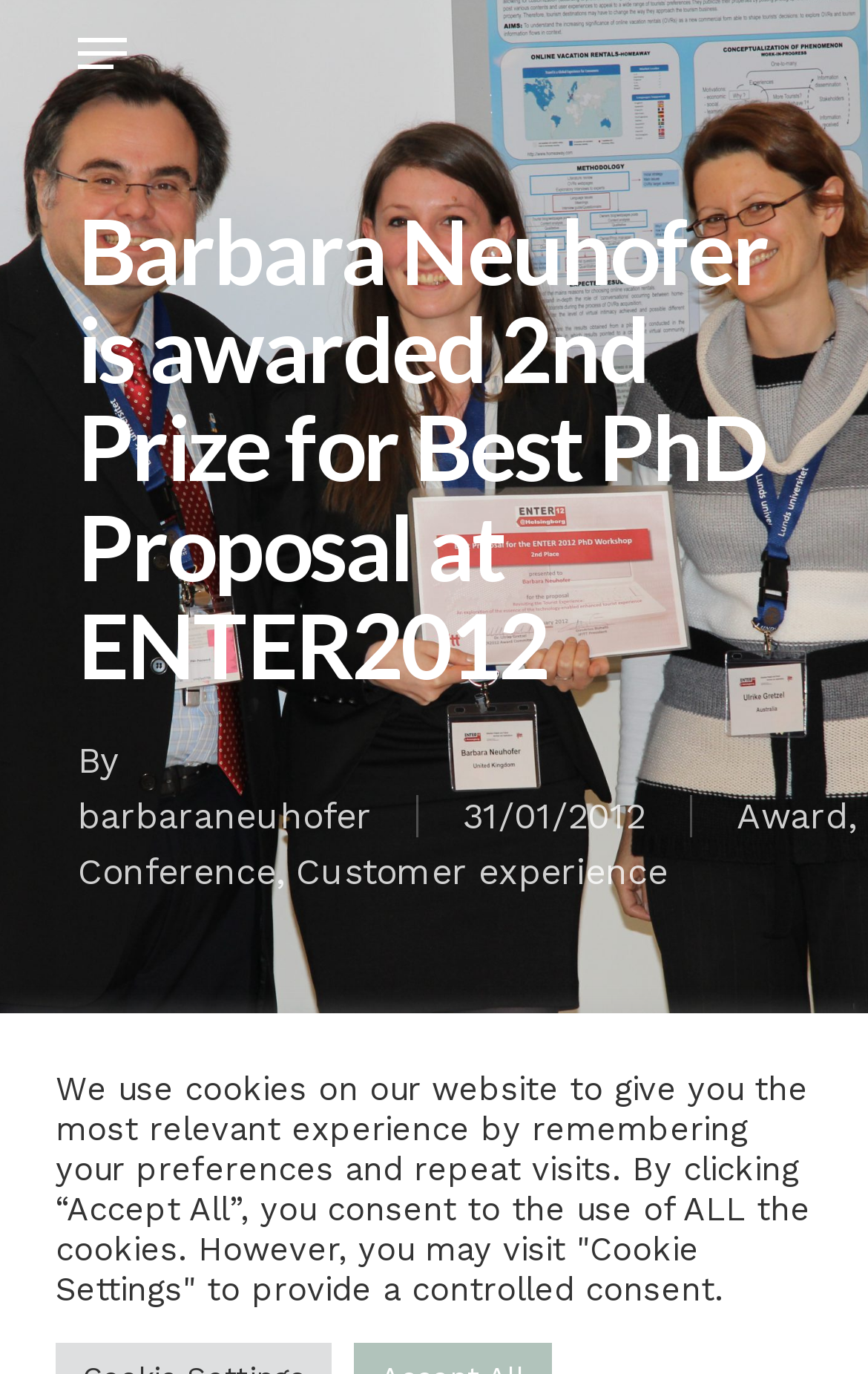Give the bounding box coordinates for this UI element: "alt="Barbara Neuhofer"". The coordinates should be four float numbers between 0 and 1, arranged as [left, top, right, bottom].

[0.449, 0.019, 0.551, 0.058]